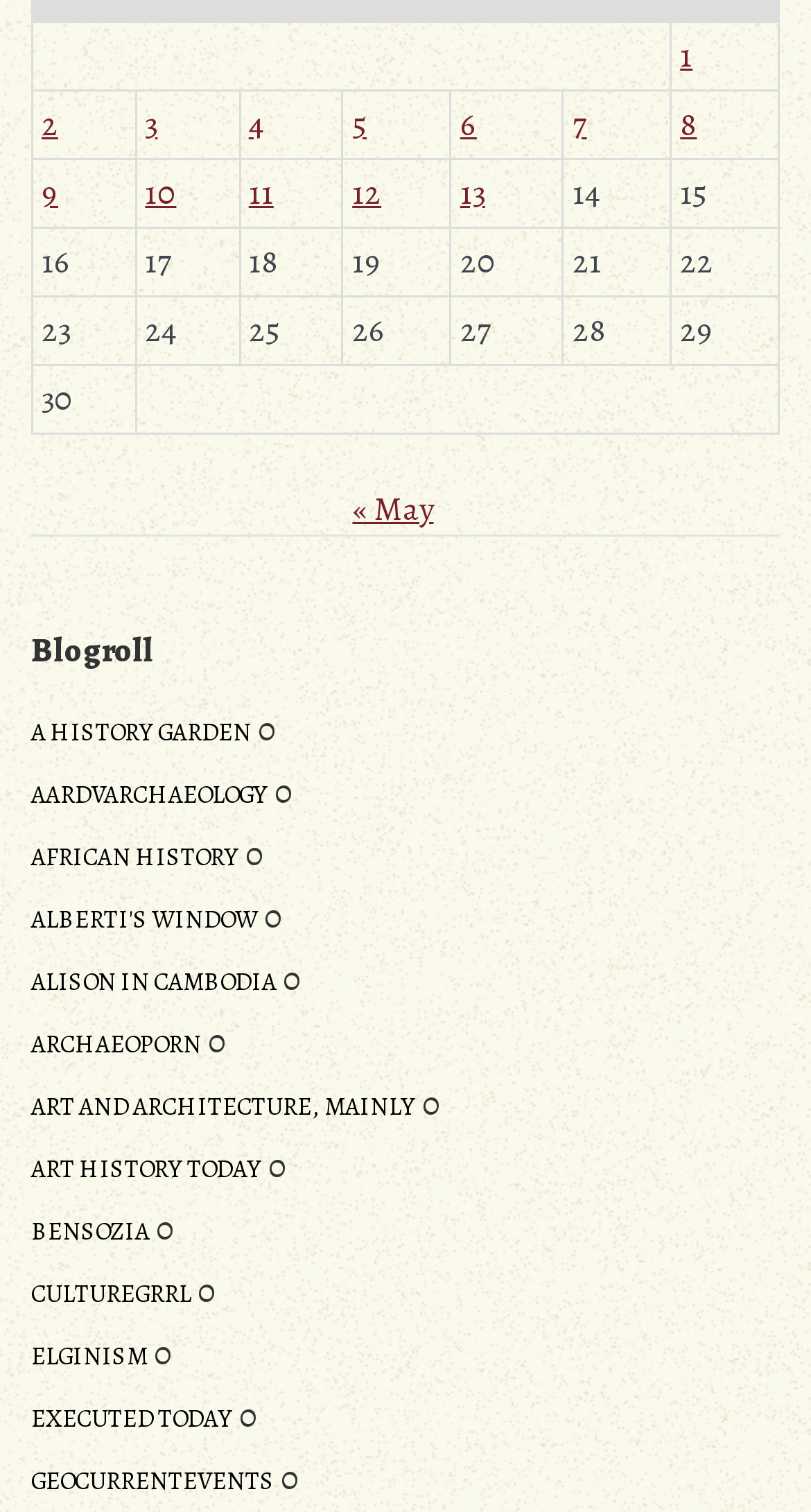Locate the bounding box coordinates for the element described below: "Art and Architecture, Mainly". The coordinates must be four float values between 0 and 1, formatted as [left, top, right, bottom].

[0.038, 0.721, 0.513, 0.743]